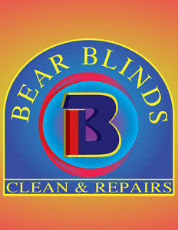What is the font style of the slogan?
Please analyze the image and answer the question with as much detail as possible.

The caption states that the slogan 'CLEAN & REPAIRS' is displayed in a 'classic font', which implies a traditional and timeless font style.